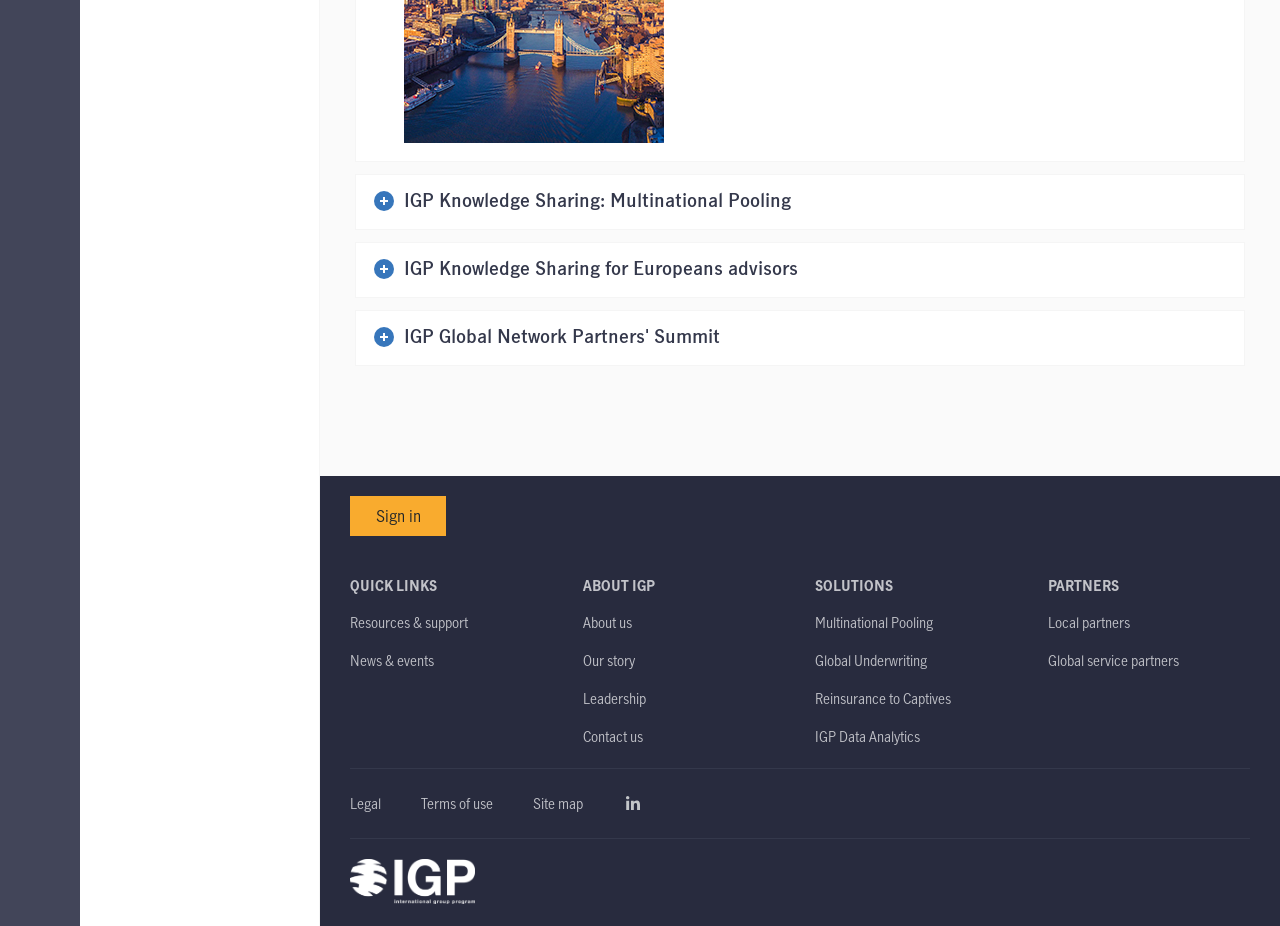Answer this question in one word or a short phrase: What is the purpose of the 'Sign in' link?

To sign in to the website